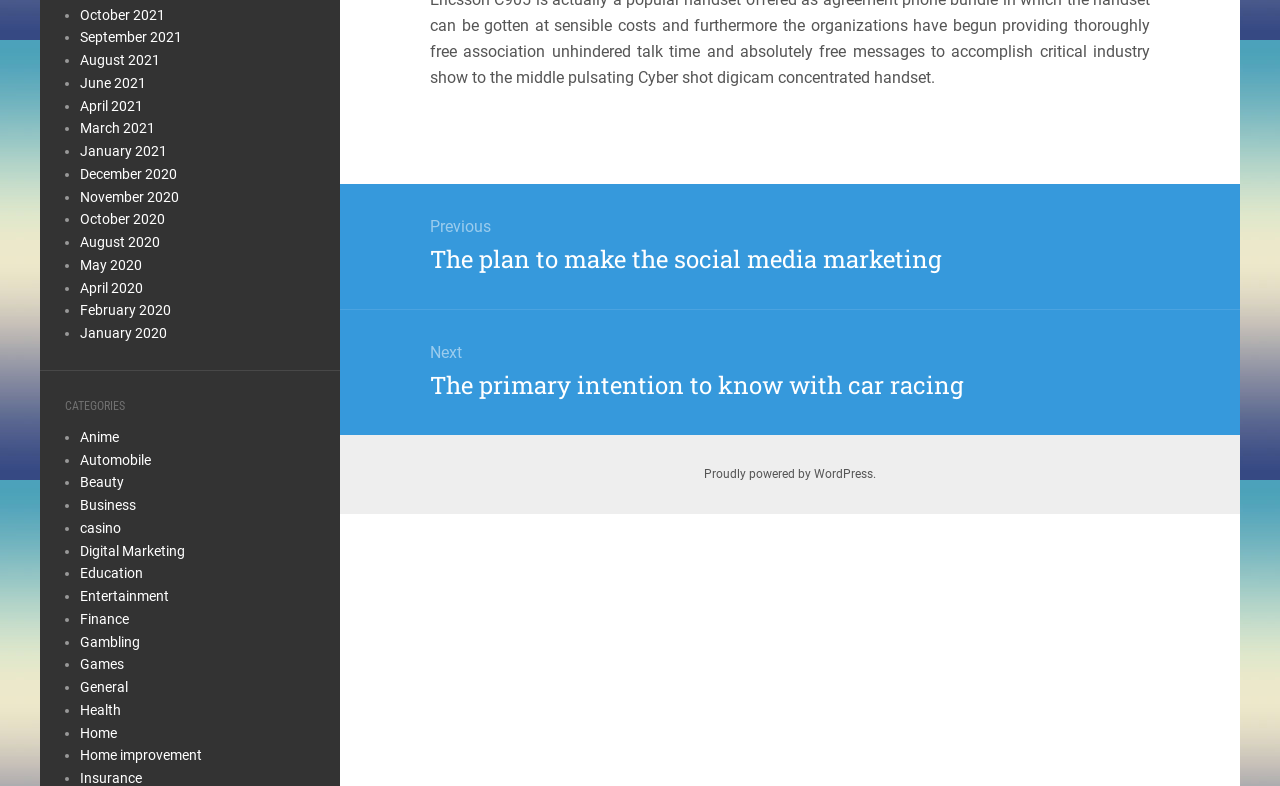Can you show the bounding box coordinates of the region to click on to complete the task described in the instruction: "Browse Home improvement category"?

[0.062, 0.951, 0.158, 0.971]